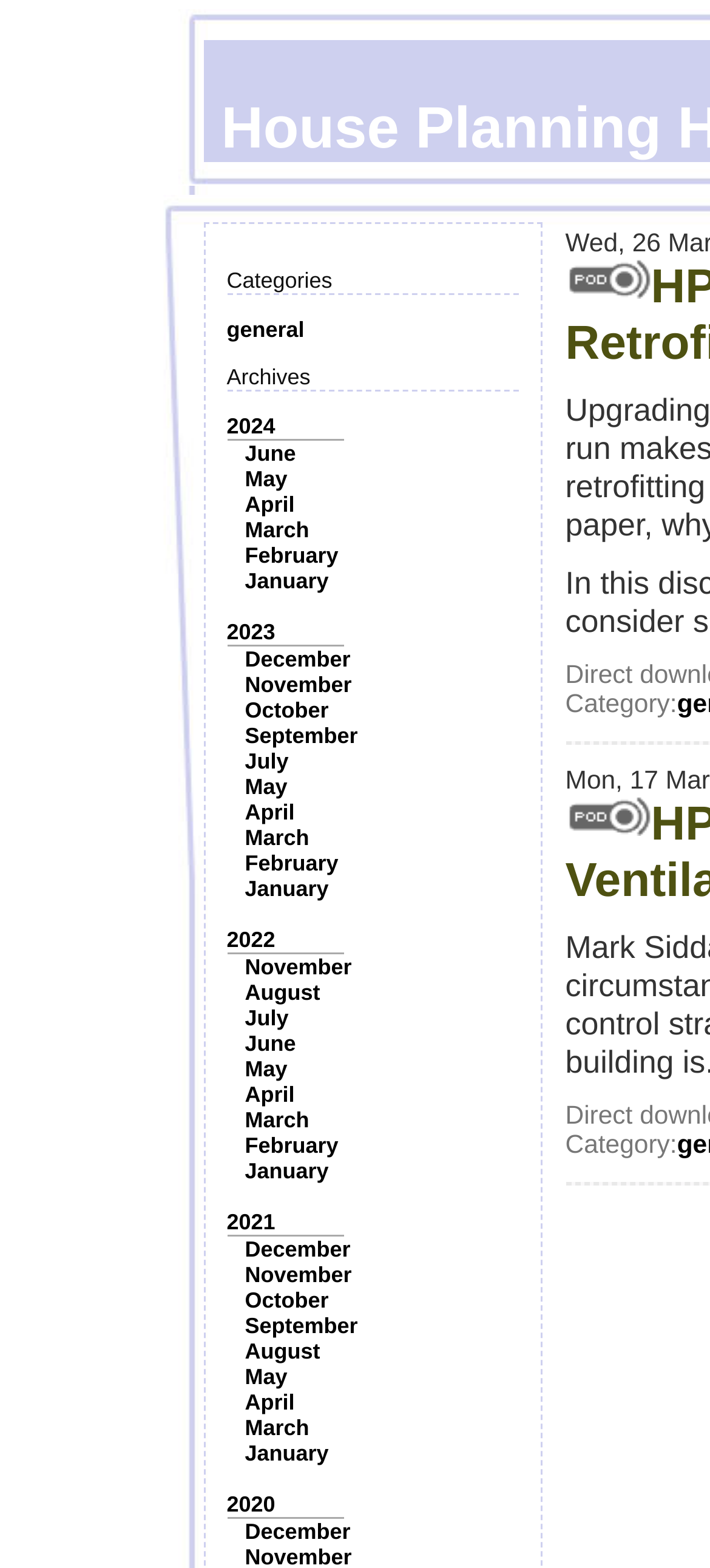Identify the bounding box coordinates for the element you need to click to achieve the following task: "Browse the 2022 archives". Provide the bounding box coordinates as four float numbers between 0 and 1, in the form [left, top, right, bottom].

[0.319, 0.591, 0.388, 0.607]